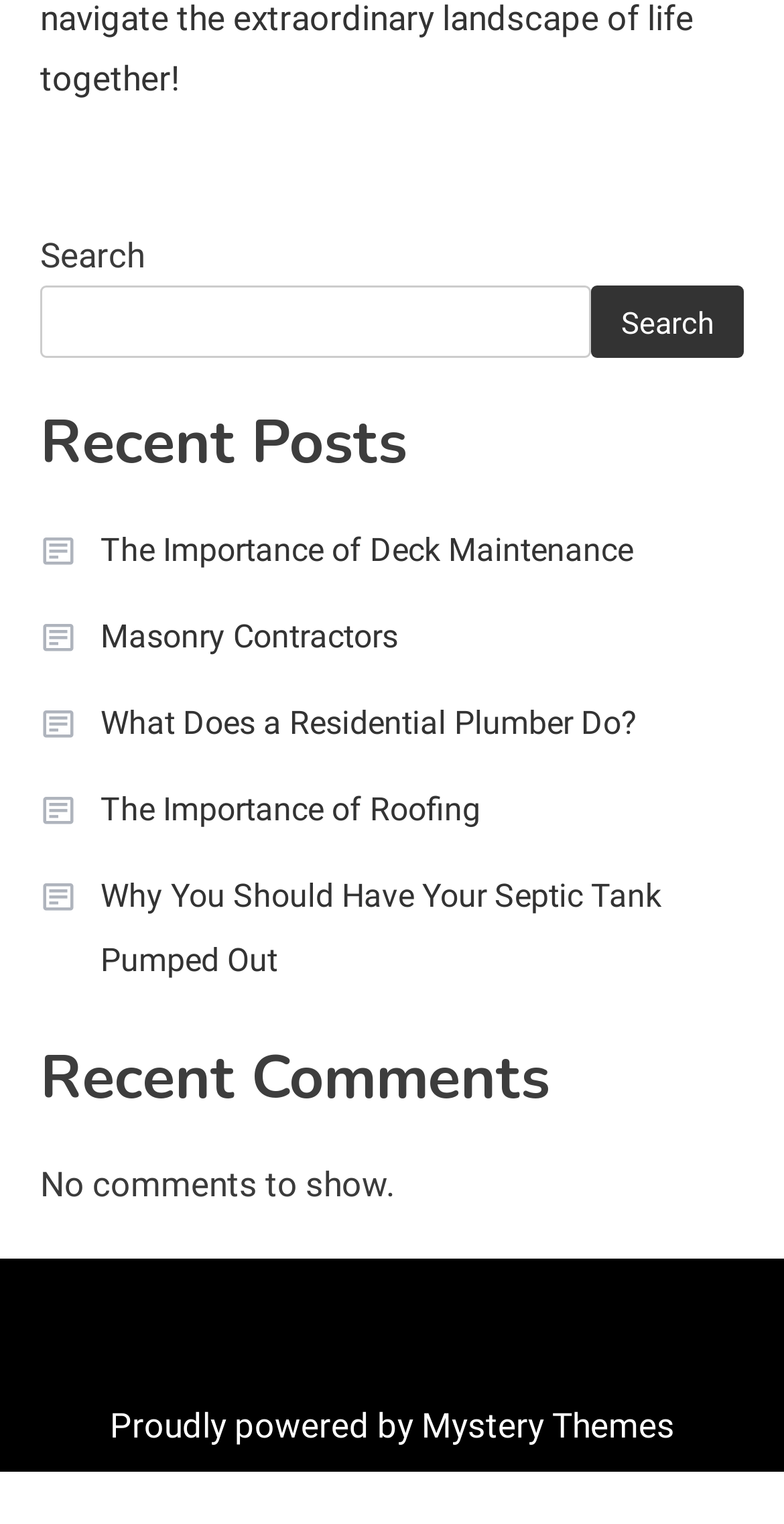Analyze the image and deliver a detailed answer to the question: What is the name of the theme provider?

The webpage has a footer section which displays a link labeled 'Proudly powered by Mystery Themes', indicating that the theme provider is Mystery Themes.